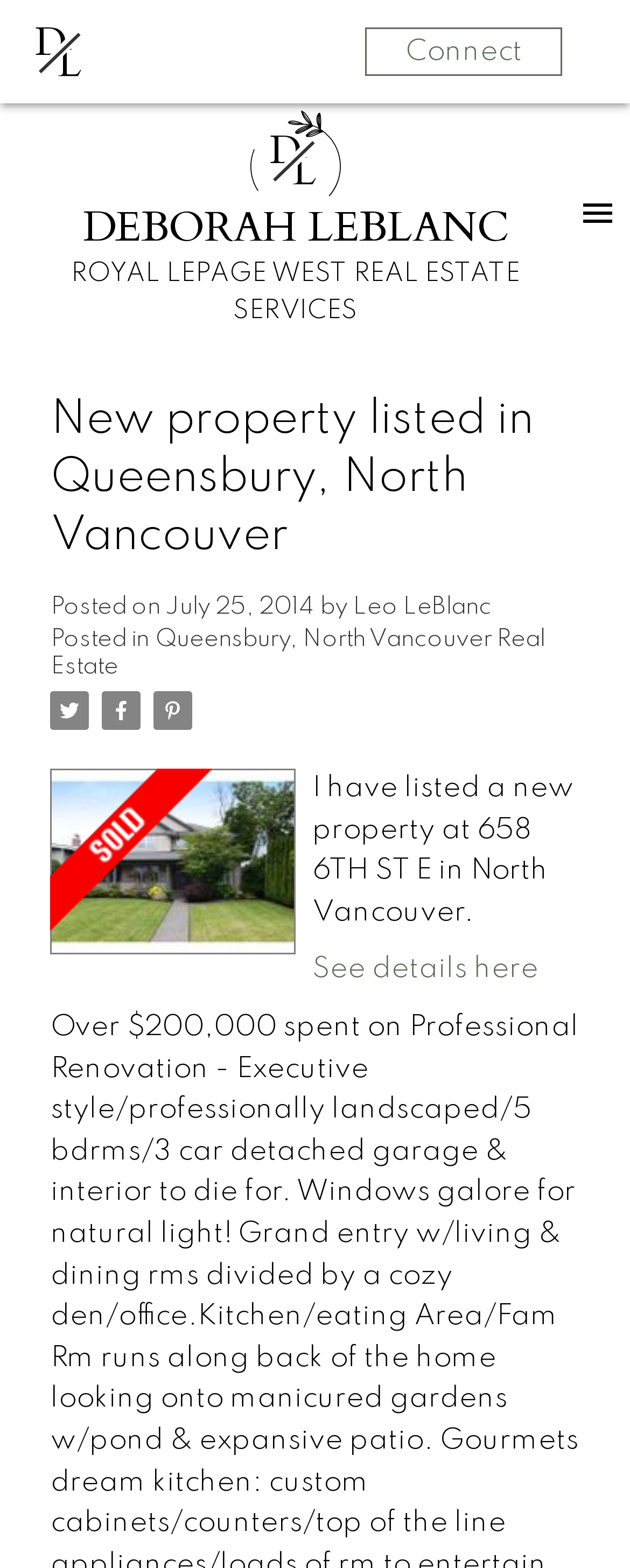Respond to the following question using a concise word or phrase: 
What is the neighborhood of the listed property?

Queensbury